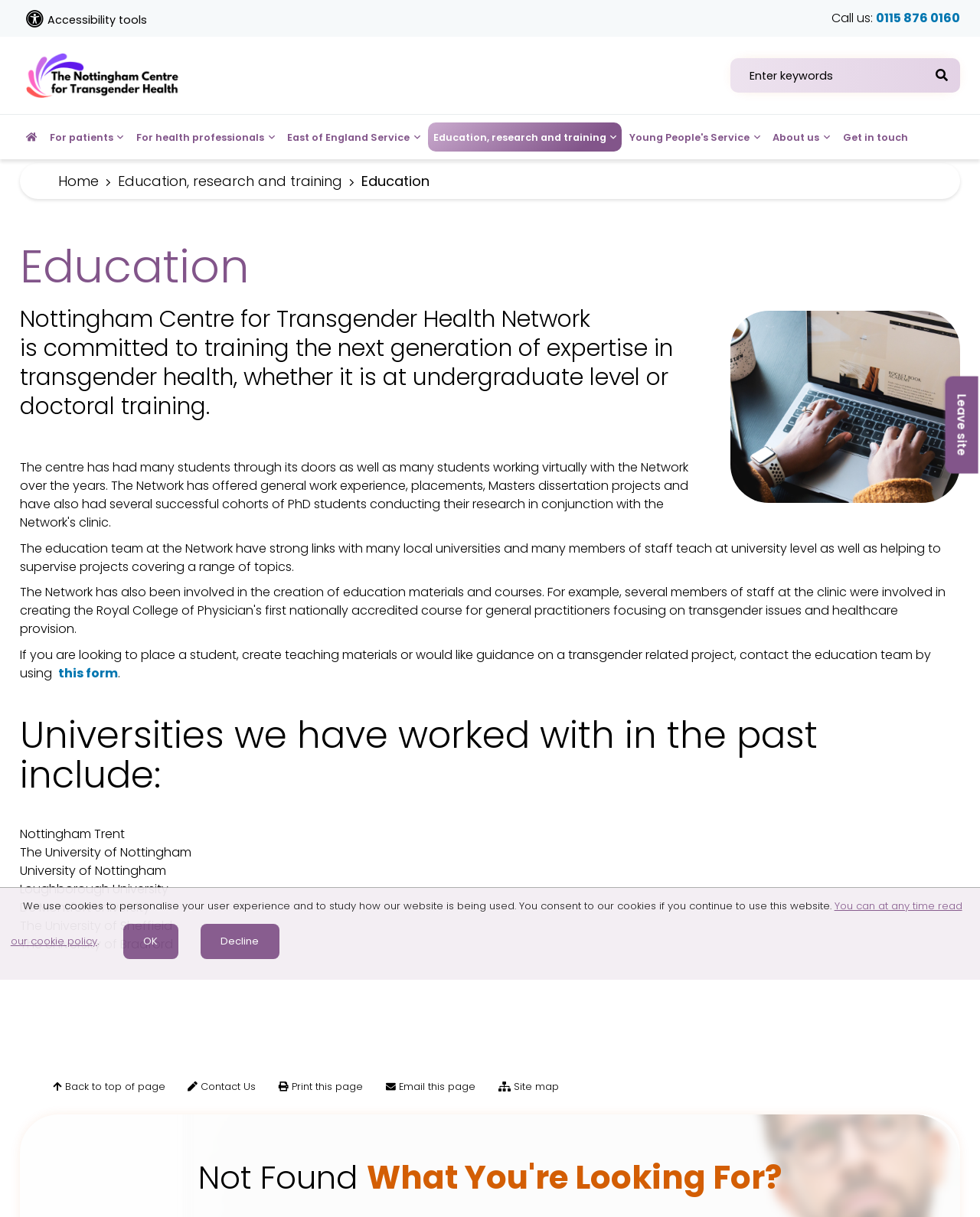What is the purpose of the Nottingham Centre for Transgender Health Network?
Examine the webpage screenshot and provide an in-depth answer to the question.

I found this information by reading the heading element with the text 'Nottingham Centre for Transgender Health Network is committed to training the next generation of expertise in transgender health, whether it is at undergraduate level or doctoral training.' which is located in the main content area of the webpage.